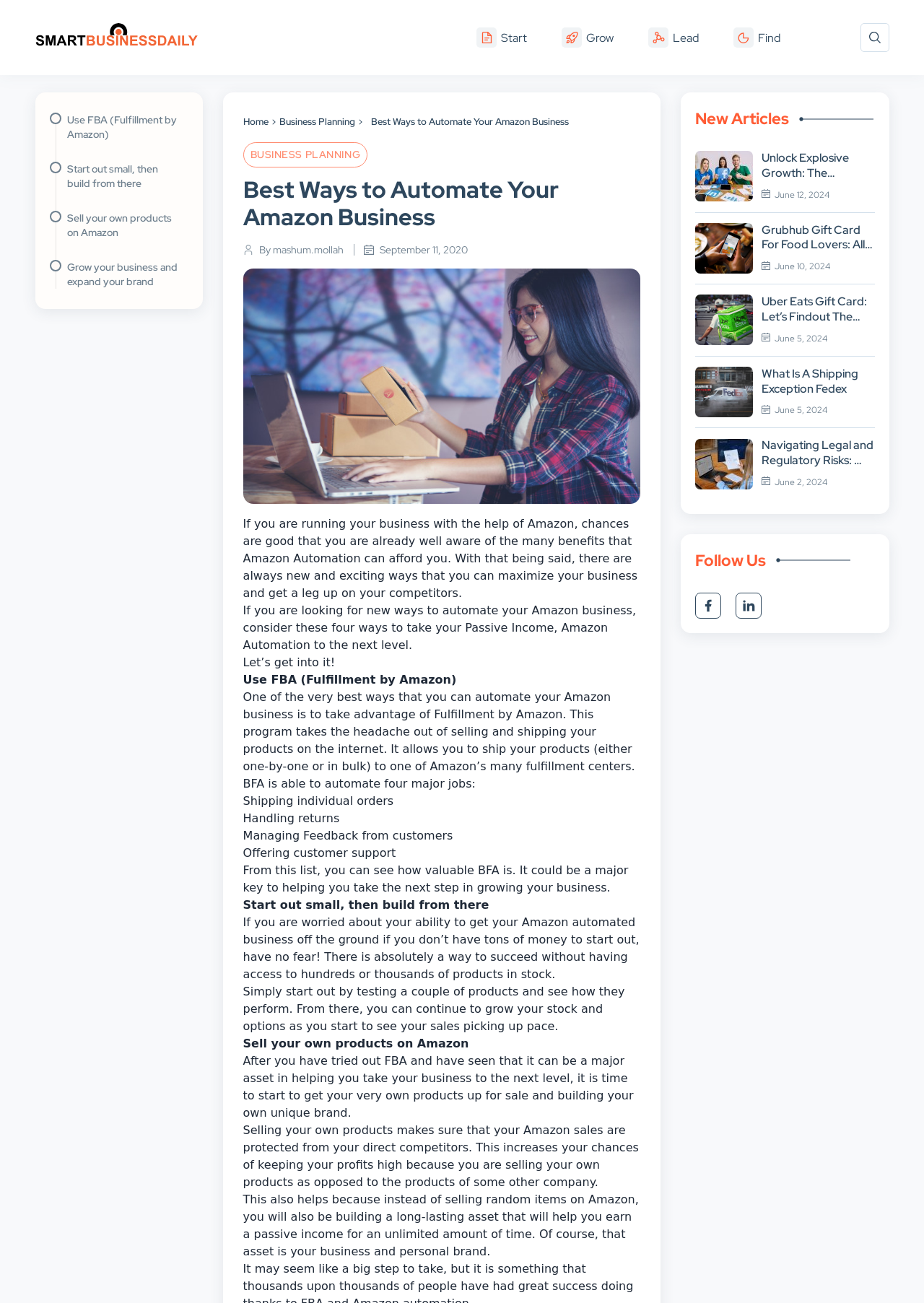How many major jobs can FBA automate?
From the screenshot, supply a one-word or short-phrase answer.

Four